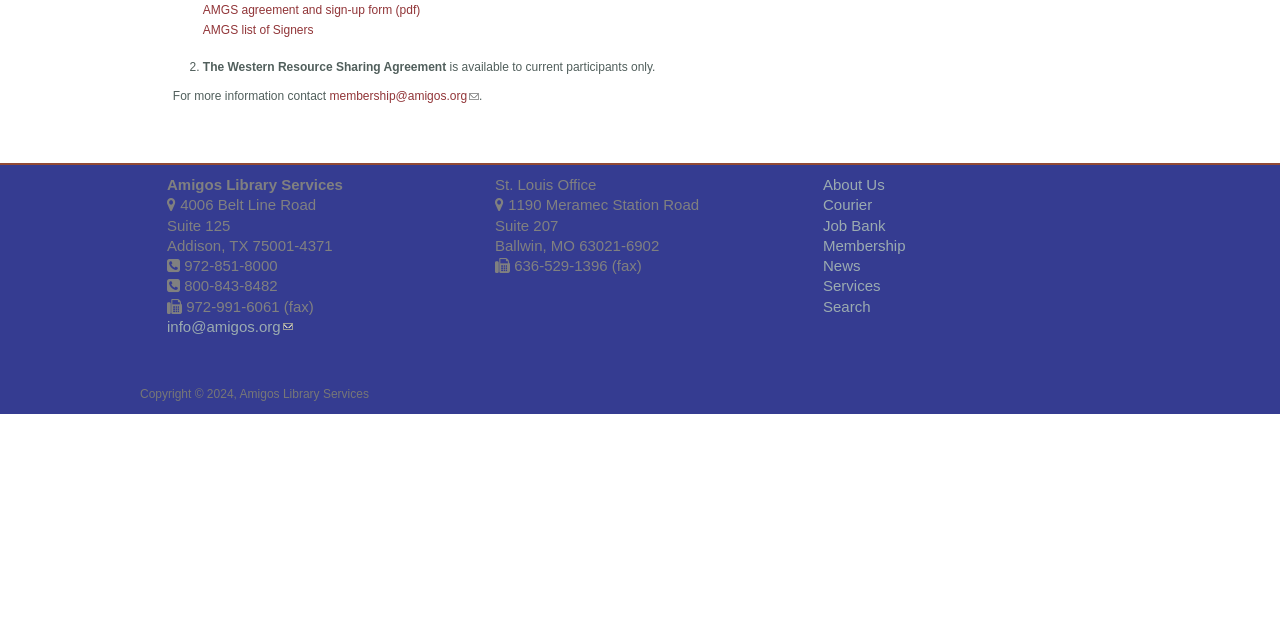Please specify the bounding box coordinates in the format (top-left x, top-left y, bottom-right x, bottom-right y), with values ranging from 0 to 1. Identify the bounding box for the UI component described as follows: About Us

[0.643, 0.275, 0.691, 0.302]